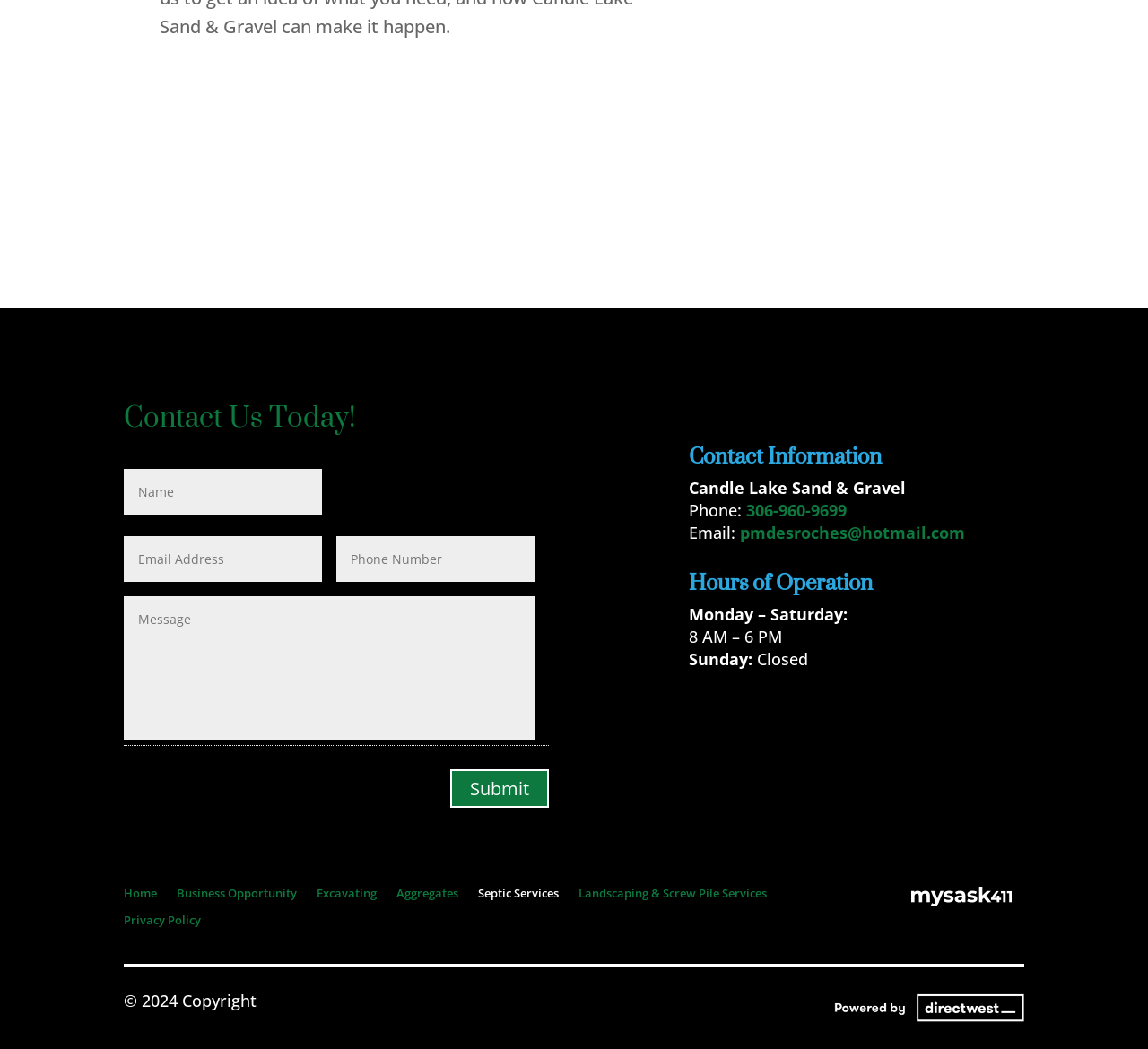Locate the bounding box coordinates of the item that should be clicked to fulfill the instruction: "Click the 'Phone:' link".

[0.65, 0.476, 0.74, 0.496]